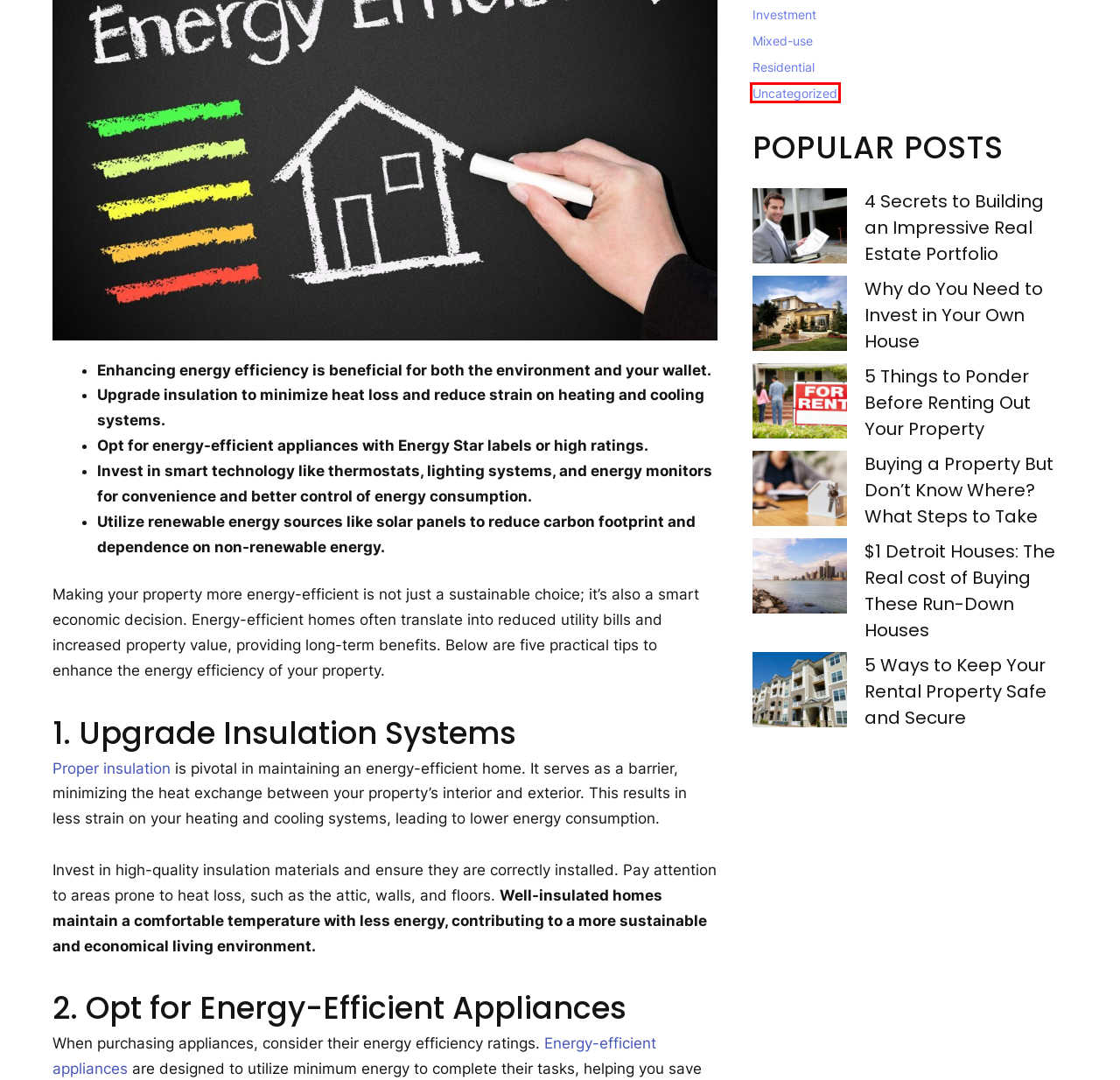You are presented with a screenshot of a webpage with a red bounding box. Select the webpage description that most closely matches the new webpage after clicking the element inside the red bounding box. The options are:
A. The Beauty of Home Ownership and the Benefits That Comes With it | Price a Lease
B. Steps to Take for Best Real Estate Property Location | Price a Lease
C. The Cost of Buying $1 Detroit Houses | Price a Lease
D. Uncategorized Archives | Price a Lease
E. 5 Safety Guidelines for Landlords | Price a Lease
F. Things to Consider Before Starting Your Property Rental Business | Price a Lease
G. 4 Critical Factors When Building a Real Estate Portfolio | Price a Lease
H. Investment Archives | Price a Lease

D